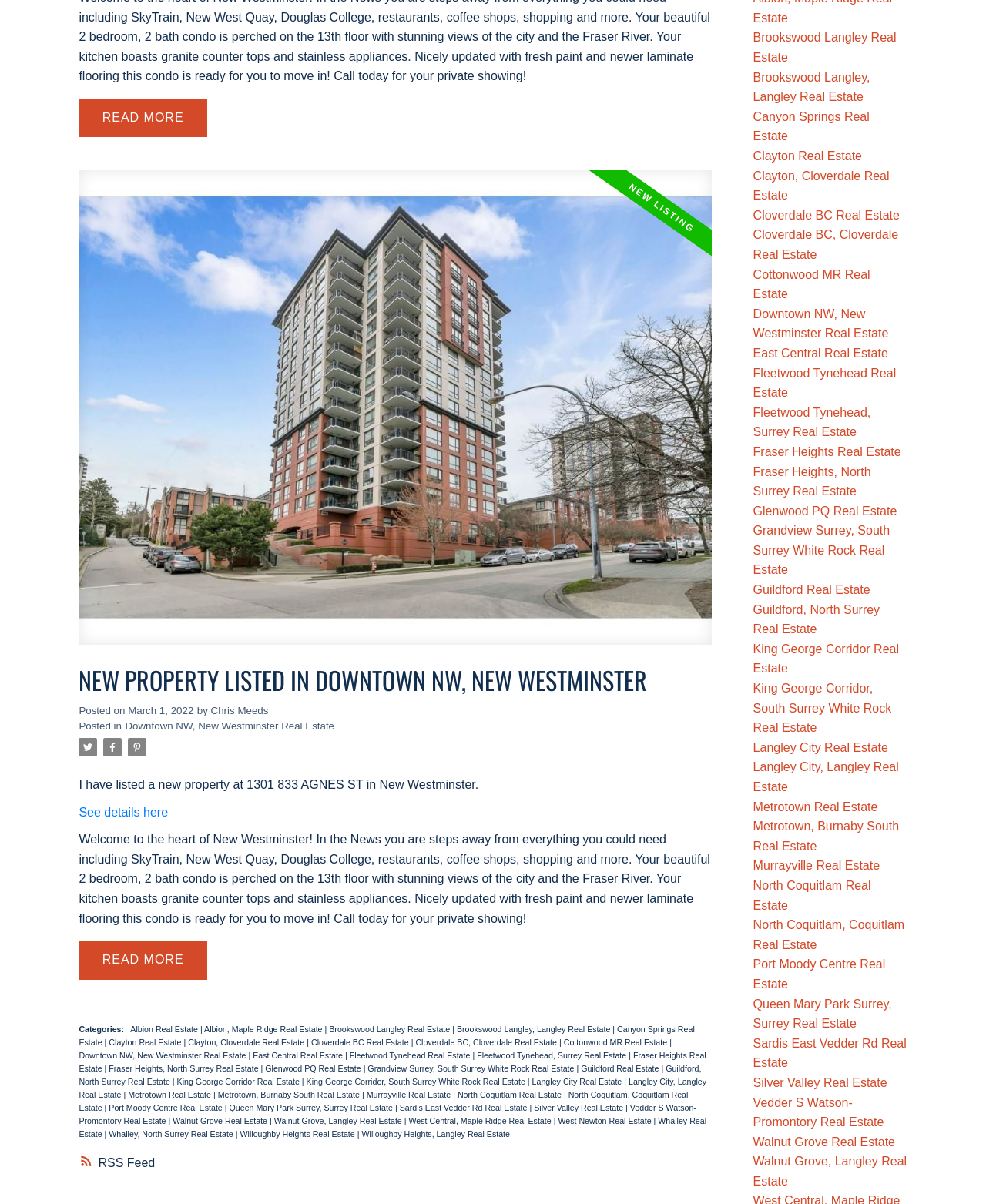Please provide the bounding box coordinates for the element that needs to be clicked to perform the instruction: "Explore properties in Downtown NW, New Westminster". The coordinates must consist of four float numbers between 0 and 1, formatted as [left, top, right, bottom].

[0.127, 0.598, 0.339, 0.608]